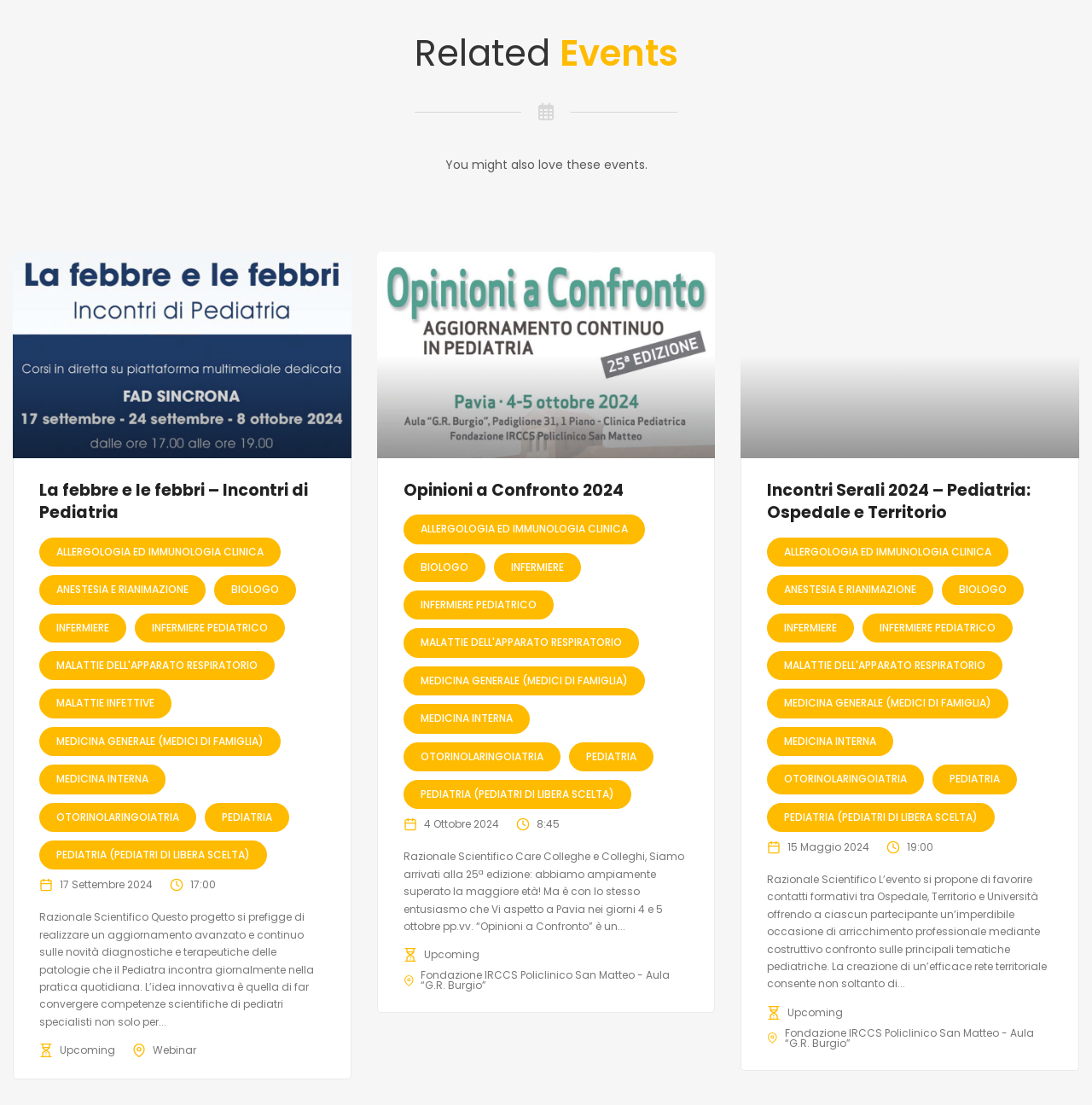Please determine the bounding box coordinates of the element's region to click for the following instruction: "Click on the 'Webinar' link".

[0.14, 0.944, 0.18, 0.957]